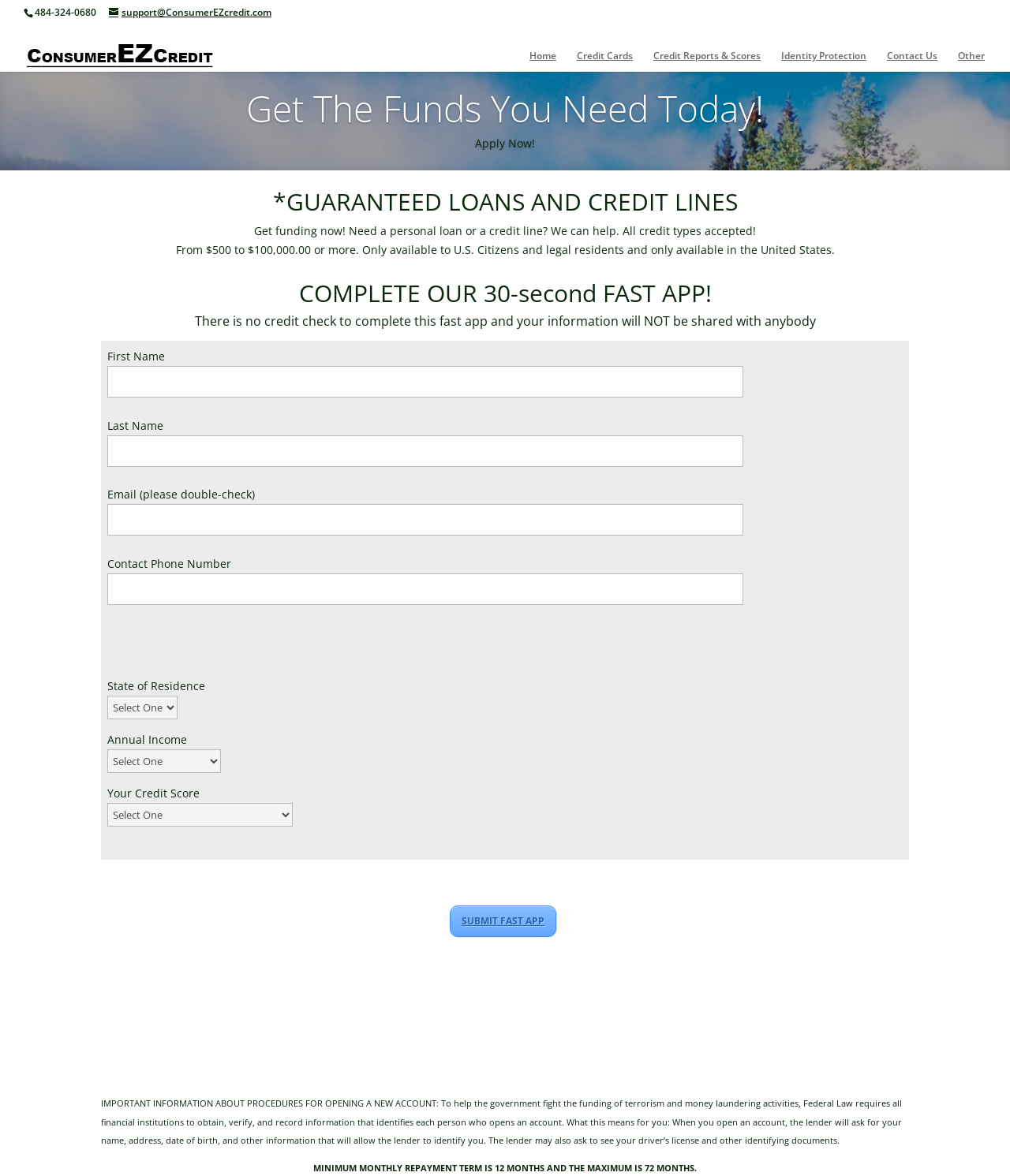What is the purpose of the fast app?
Using the image as a reference, answer with just one word or a short phrase.

To get funding